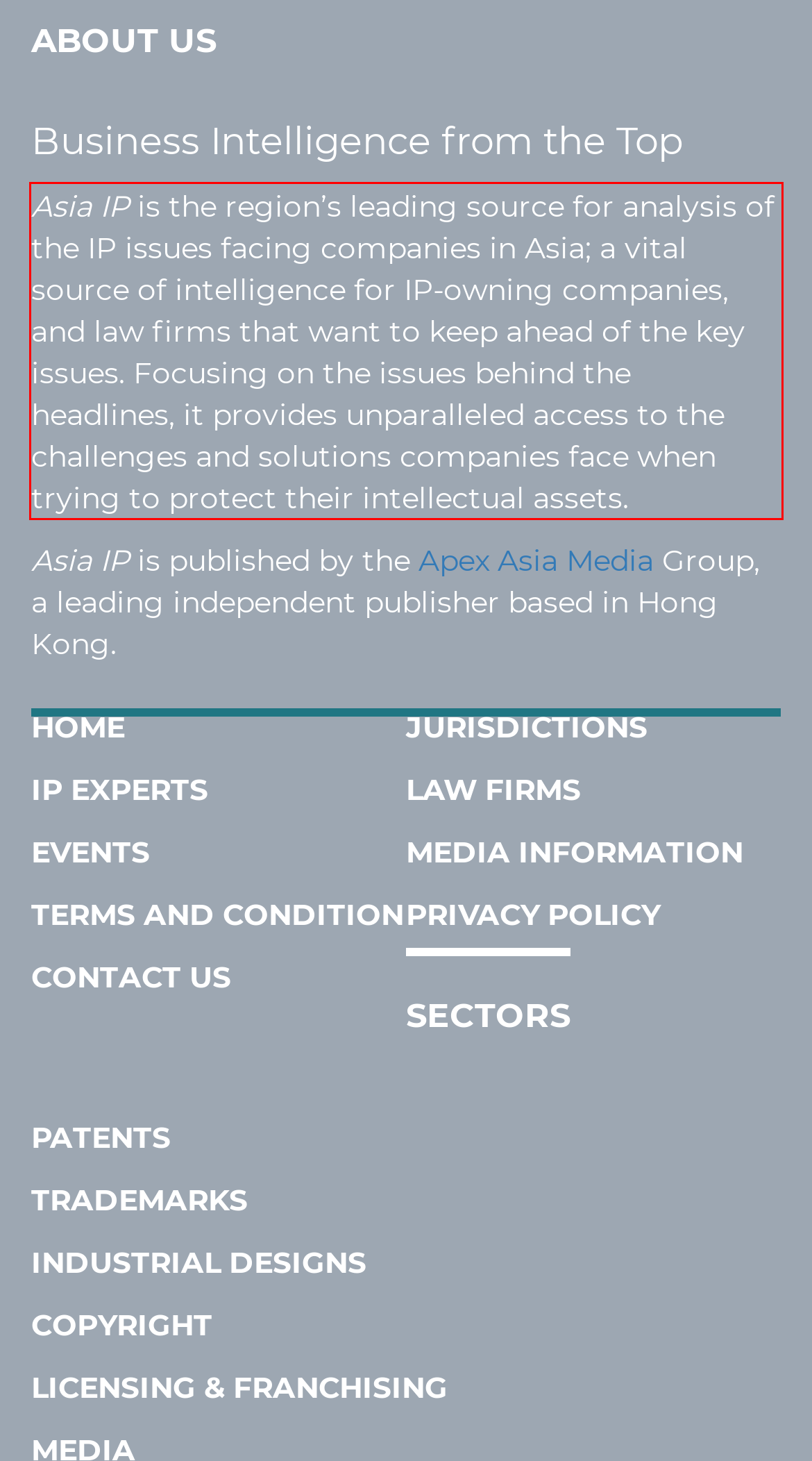Please extract the text content from the UI element enclosed by the red rectangle in the screenshot.

Asia IP is the region’s leading source for analysis of the IP issues facing companies in Asia; a vital source of intelligence for IP-owning companies, and law firms that want to keep ahead of the key issues. Focusing on the issues behind the headlines, it provides unparalleled access to the challenges and solutions companies face when trying to protect their intellectual assets.